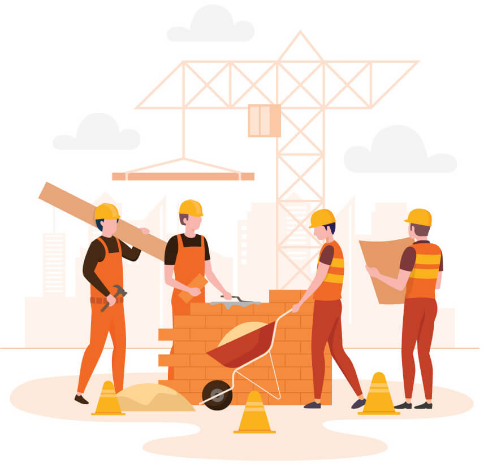What is the purpose of the traffic cones?
Please look at the screenshot and answer in one word or a short phrase.

Safety and organization